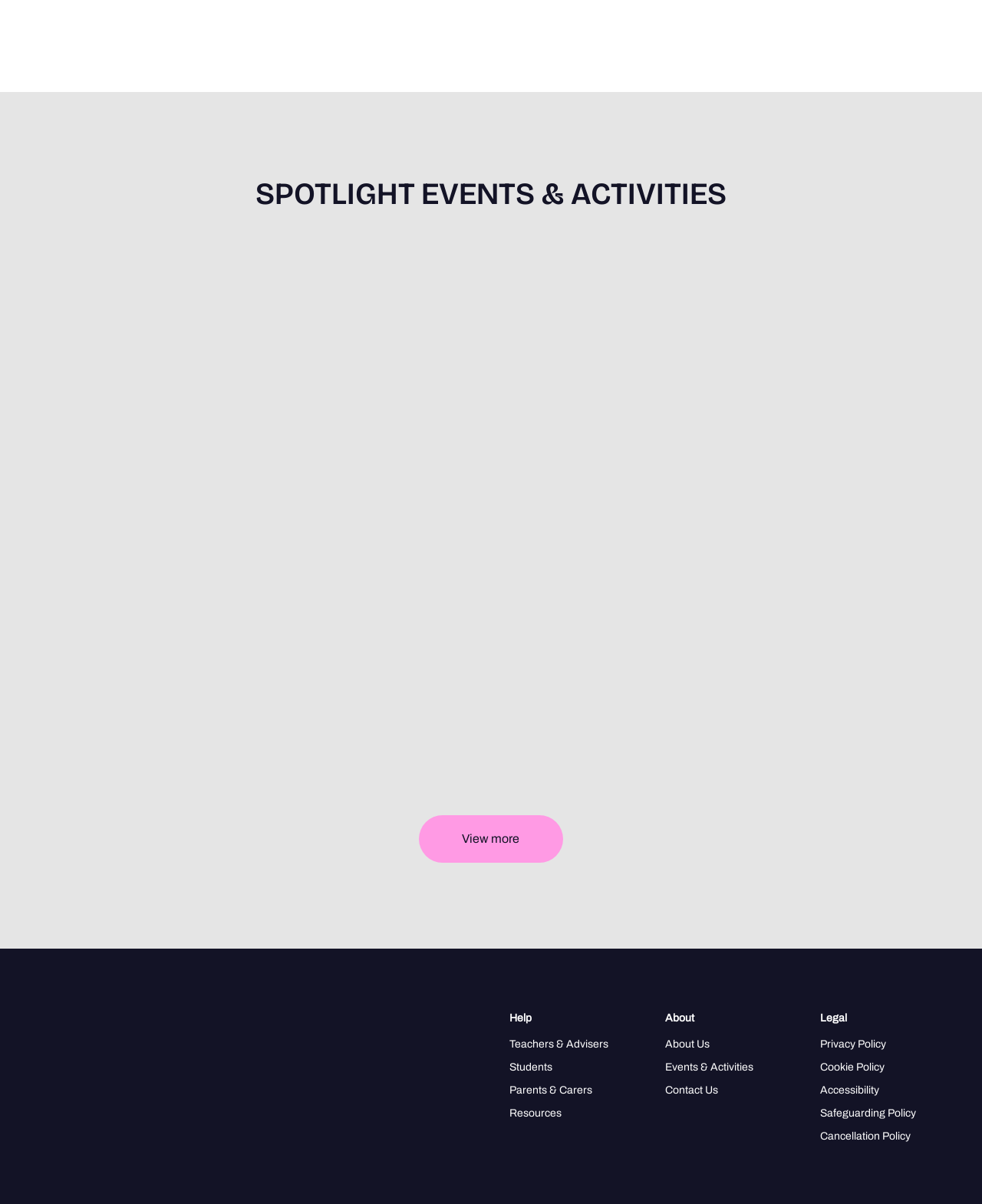Can you provide the bounding box coordinates for the element that should be clicked to implement the instruction: "View this event"?

[0.669, 0.238, 0.969, 0.639]